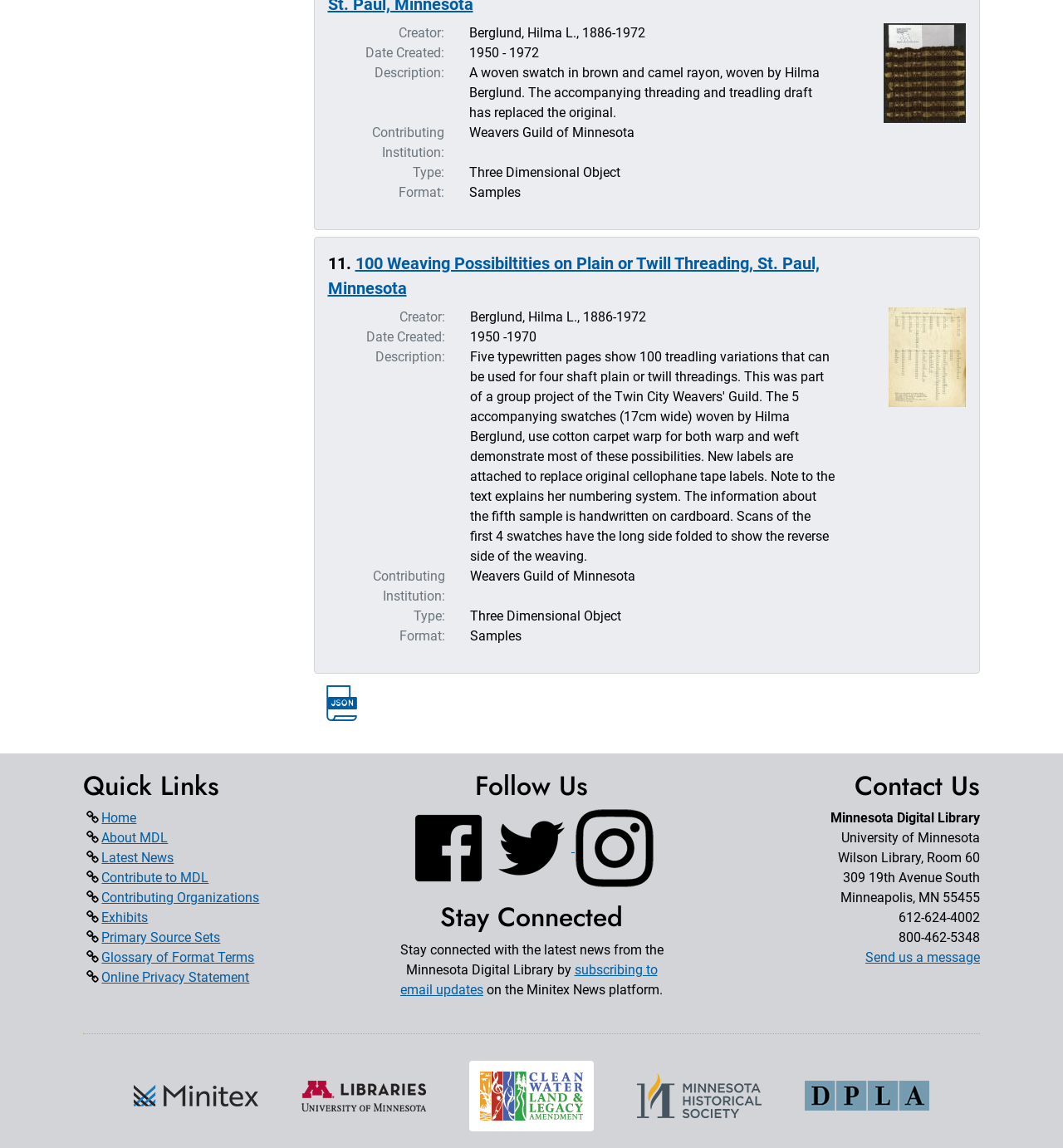Determine the bounding box coordinates for the area you should click to complete the following instruction: "Subscribe to email updates".

[0.377, 0.838, 0.618, 0.869]